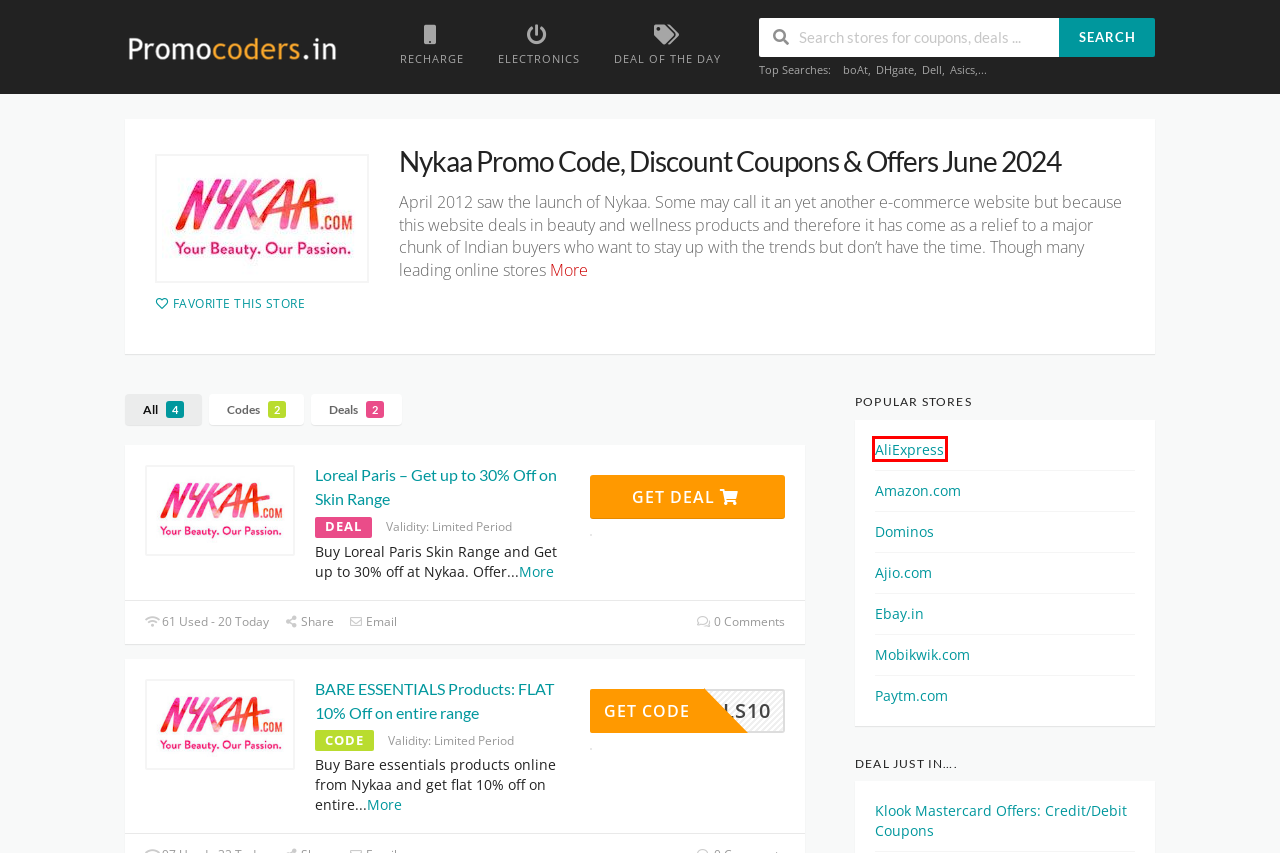Analyze the screenshot of a webpage with a red bounding box and select the webpage description that most accurately describes the new page resulting from clicking the element inside the red box. Here are the candidates:
A. Ebay.in Promo Code, Ebay India Coupons and Discount offers June 2024
B. DHgate Coupons, Promo Code & Offers June 2024 | Get 70% Off
C. Mobikwik.com Promo Code, Coupons & Discount Offers June 2024
D. Ajio Referral Code, Cashback Offers & Coupons June 2024: 50% off
E. Amazon Promotional Claim Codes & Offers June 2024 | Best Amazon.in Coupons
F. AliExpress Coupons & Promo Code June 2024 - Up to 70% Off
G. Electronics Promo Codes, Offers on TV, Mobile, Cashback offers
H. Deal of the Day - Shopping Online - Flipkart, Amazon, TataCliq & Paytm

F